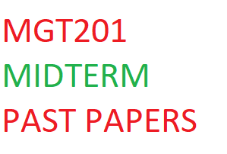What is the purpose of the document? Observe the screenshot and provide a one-word or short phrase answer.

to assist students